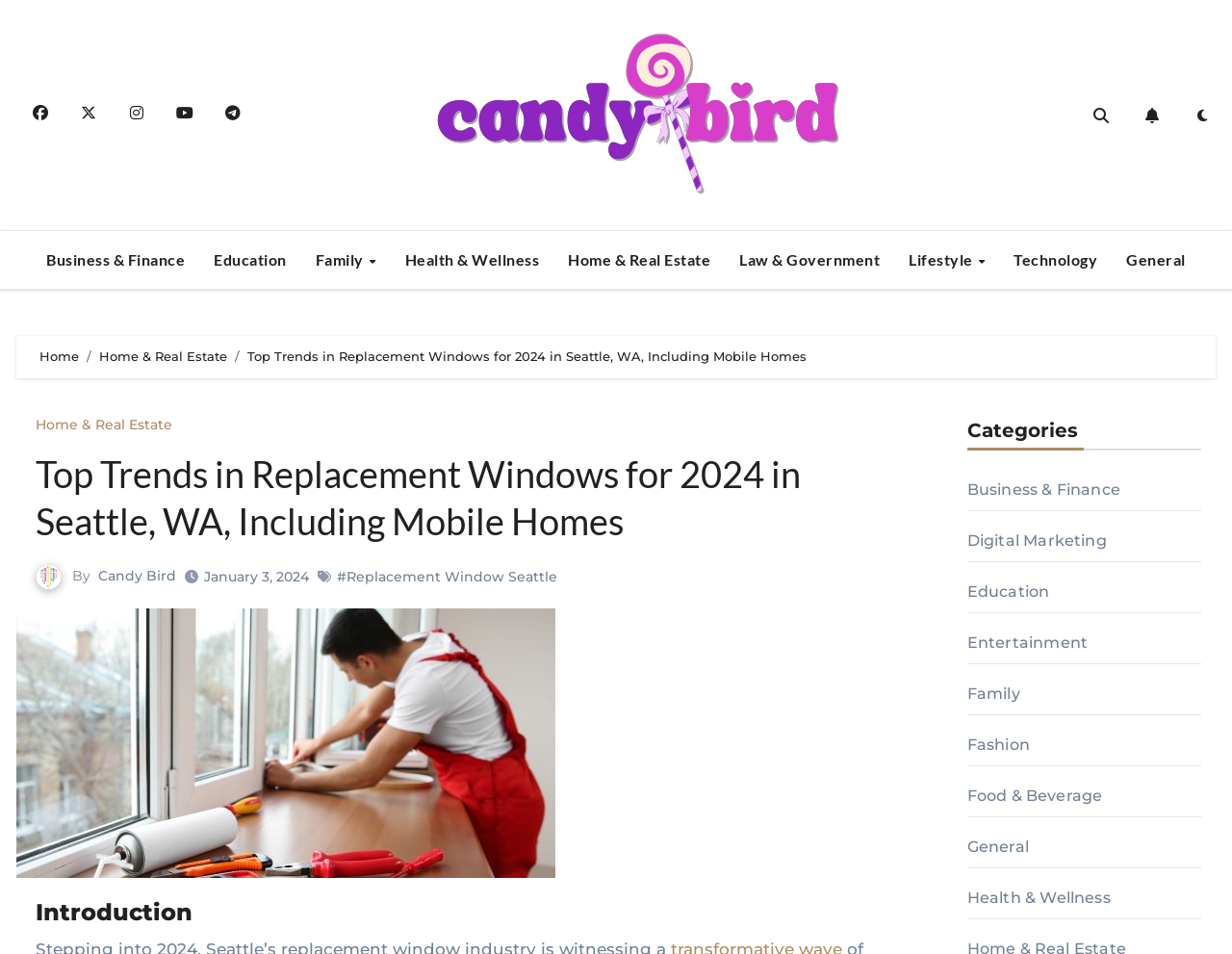Locate the bounding box for the described UI element: "General". Ensure the coordinates are four float numbers between 0 and 1, formatted as [left, top, right, bottom].

[0.785, 0.877, 0.835, 0.897]